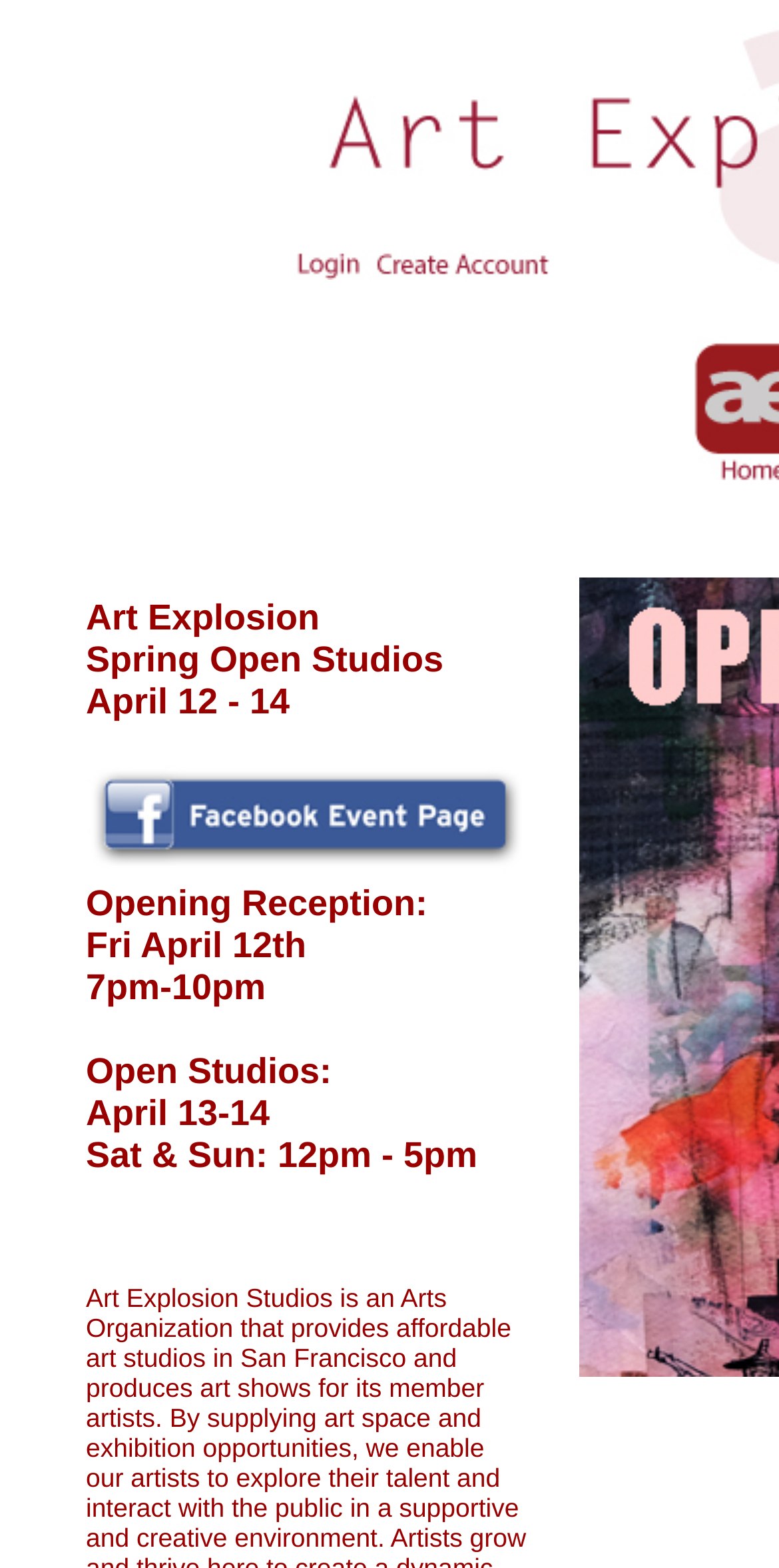Generate an in-depth caption that captures all aspects of the webpage.

The webpage is about Art Explosion Studios, featuring an event announcement for their Spring Open Studios. At the top, there are two links, each accompanied by an image, positioned side by side. 

Below these links, a prominent heading announces the event details: "Art Explosion Spring Open Studios April 12 - 14 Opening Reception: Fri April 12th 7pm-10pm Open Studios: April 13-14 Sat & Sun: 12pm - 5pm". This heading is divided into several sections, with the opening reception details on the left and the open studios details on the right. 

Within the opening reception section, there is a link with an image, followed by the text "Opening Reception:" and then the date "Fri April 12th" and the time "7pm-10pm". The open studios section has the text "Open Studios:", followed by the dates "April 13-14" and the time "Sat & Sun: 12pm - 5pm".